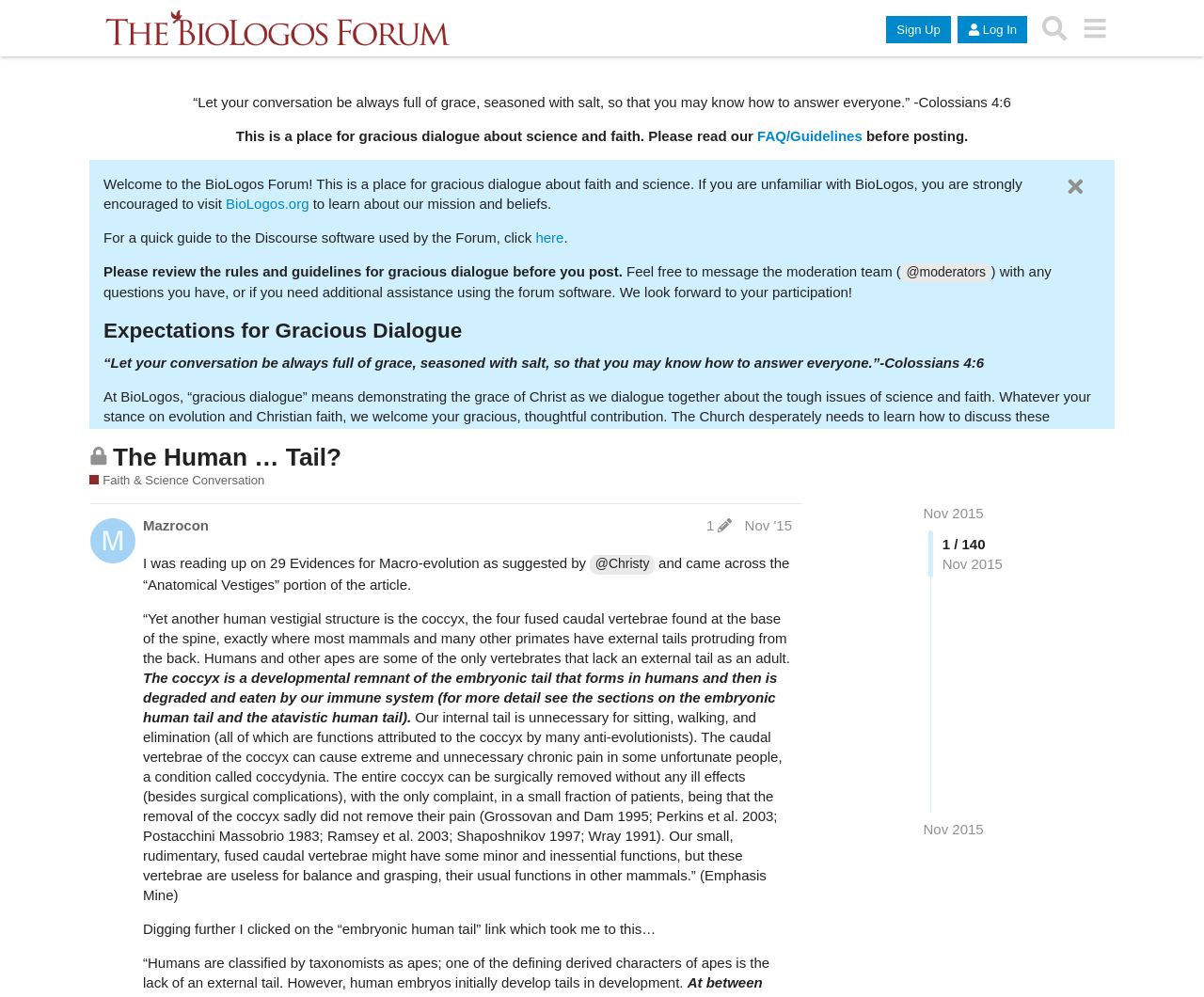Please use the details from the image to answer the following question comprehensively:
What is the focus of the 'Expectations for Gracious Dialogue' section?

The 'Expectations for Gracious Dialogue' section outlines the rules and guidelines for participants to follow in order to maintain a respectful and constructive conversation, including avoiding personal attacks and focusing on the topic at hand.